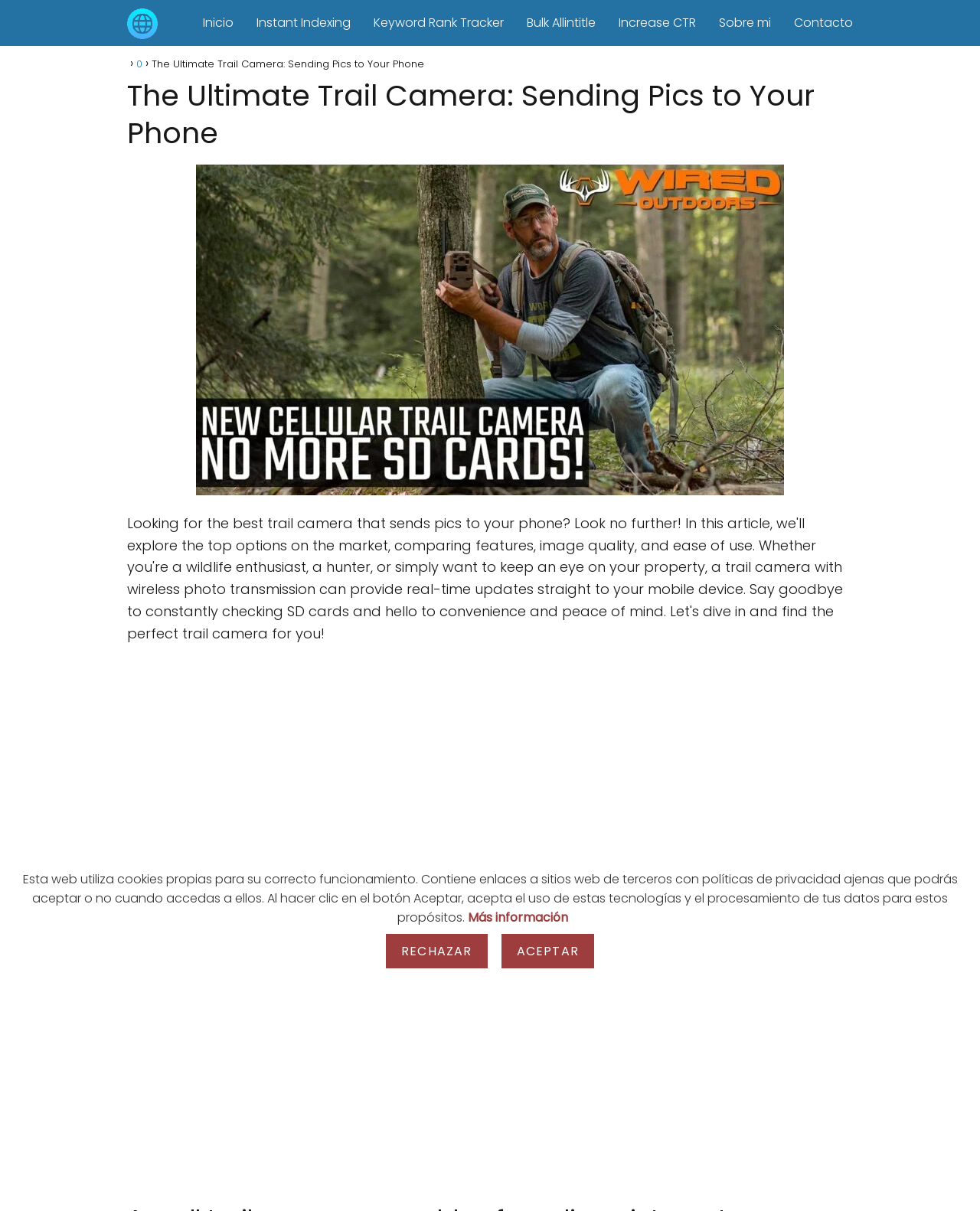What is the first link in the navigation menu?
Your answer should be a single word or phrase derived from the screenshot.

Inicio